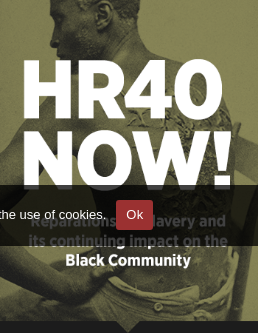Provide an in-depth description of the image you see.

The image features a striking graphic promoting the "HR40 NOW!" campaign, which focuses on repairing the ongoing impacts of slavery and systemic injustices faced by the Black community. The background presents a historical image of an individual, symbolizing resilience and the struggle for reparations. Bold typography dominates the foreground, emphasizing urgency in the call for action, with "HR40" highlighted prominently above "NOW!" The stated objective is to advocate for reparations, underscoring a vital social justice movement aimed at addressing historical and contemporary inequalities. This visual serves not only as a call to awareness but also as a rallying cry for support in efforts to seek restorative justice.